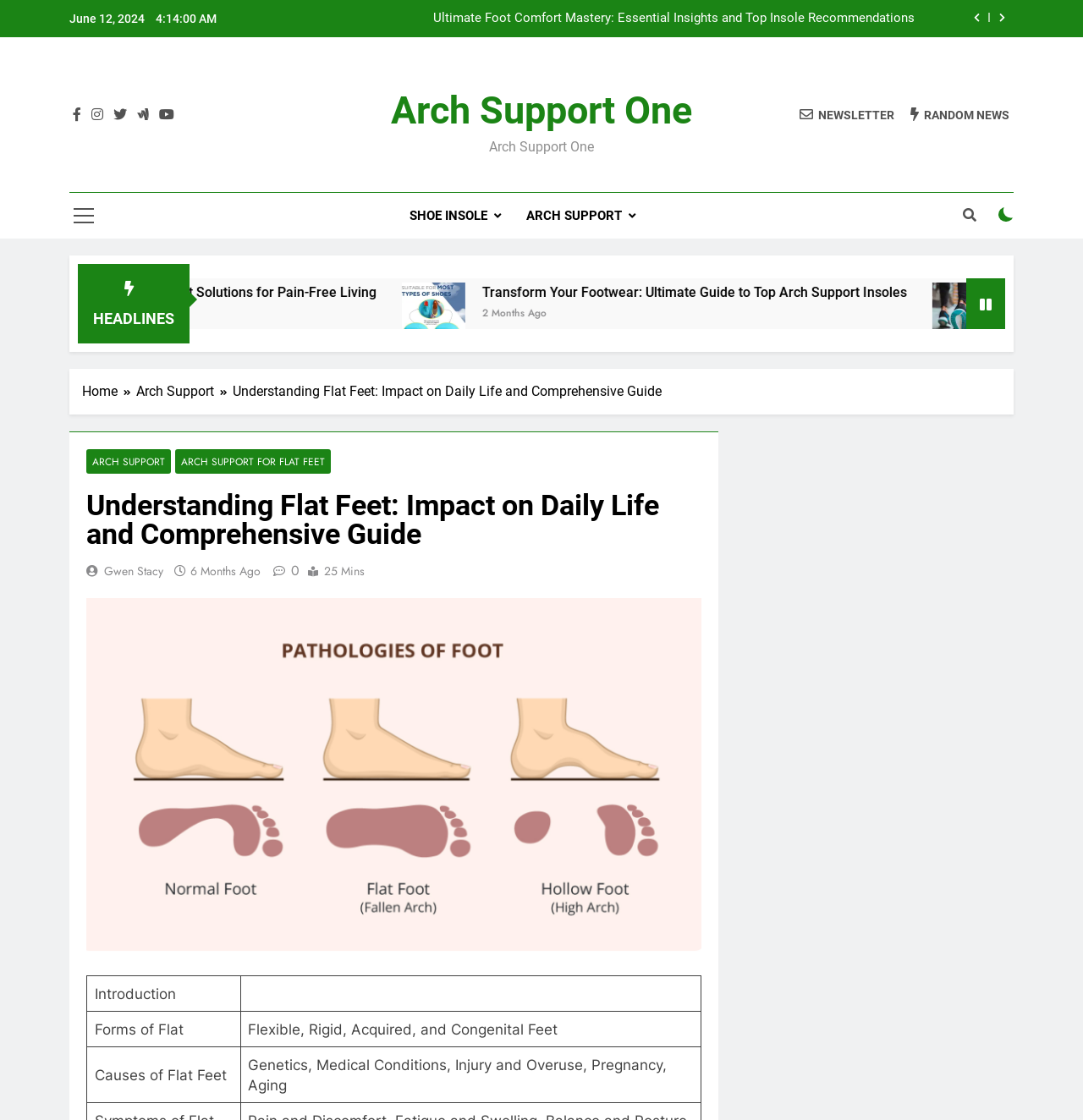Identify the bounding box coordinates of the clickable region required to complete the instruction: "View the newsletter". The coordinates should be given as four float numbers within the range of 0 and 1, i.e., [left, top, right, bottom].

[0.738, 0.095, 0.826, 0.109]